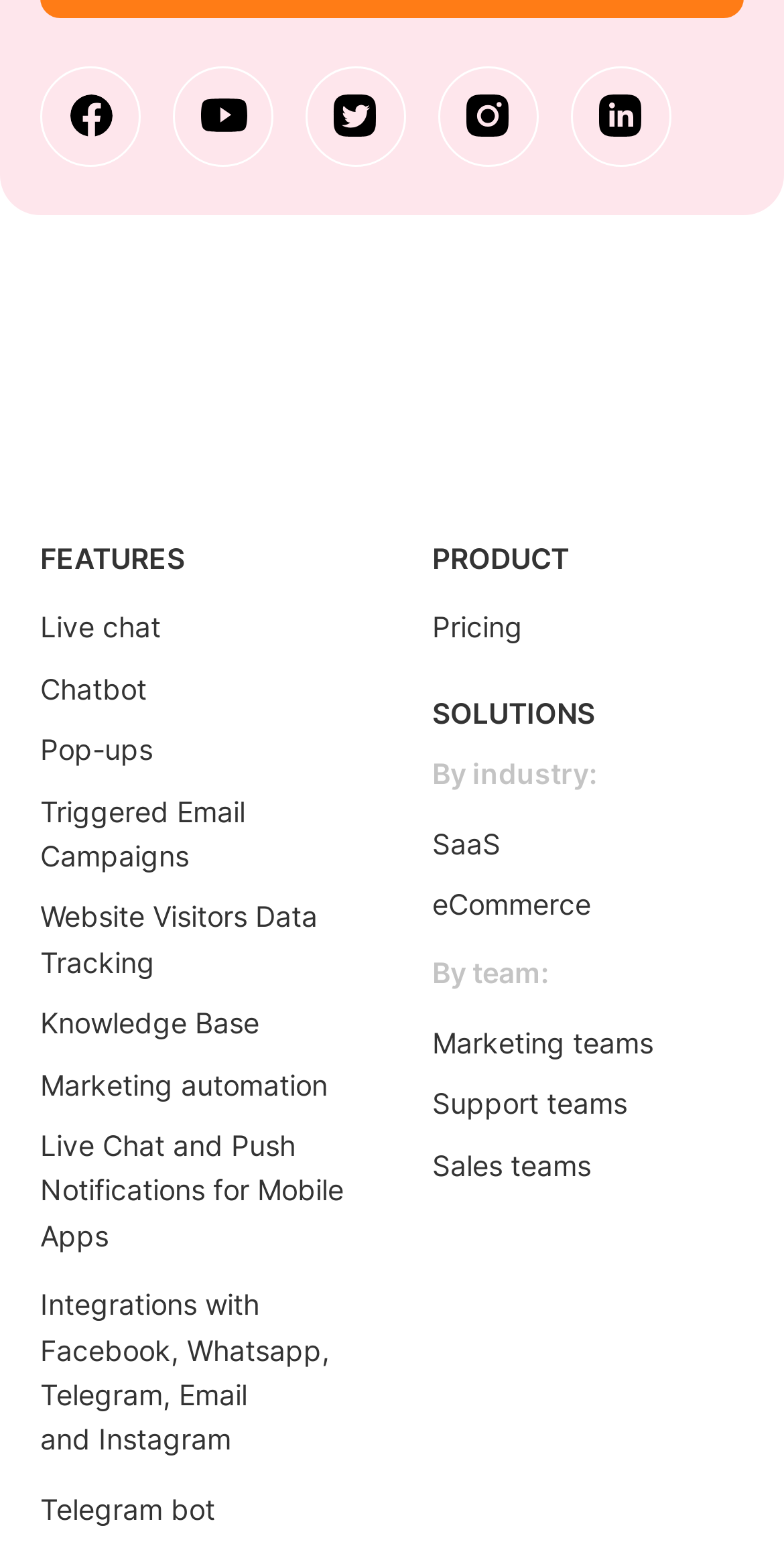Find the bounding box coordinates for the HTML element specified by: "eCommerce".

[0.551, 0.563, 0.949, 0.603]